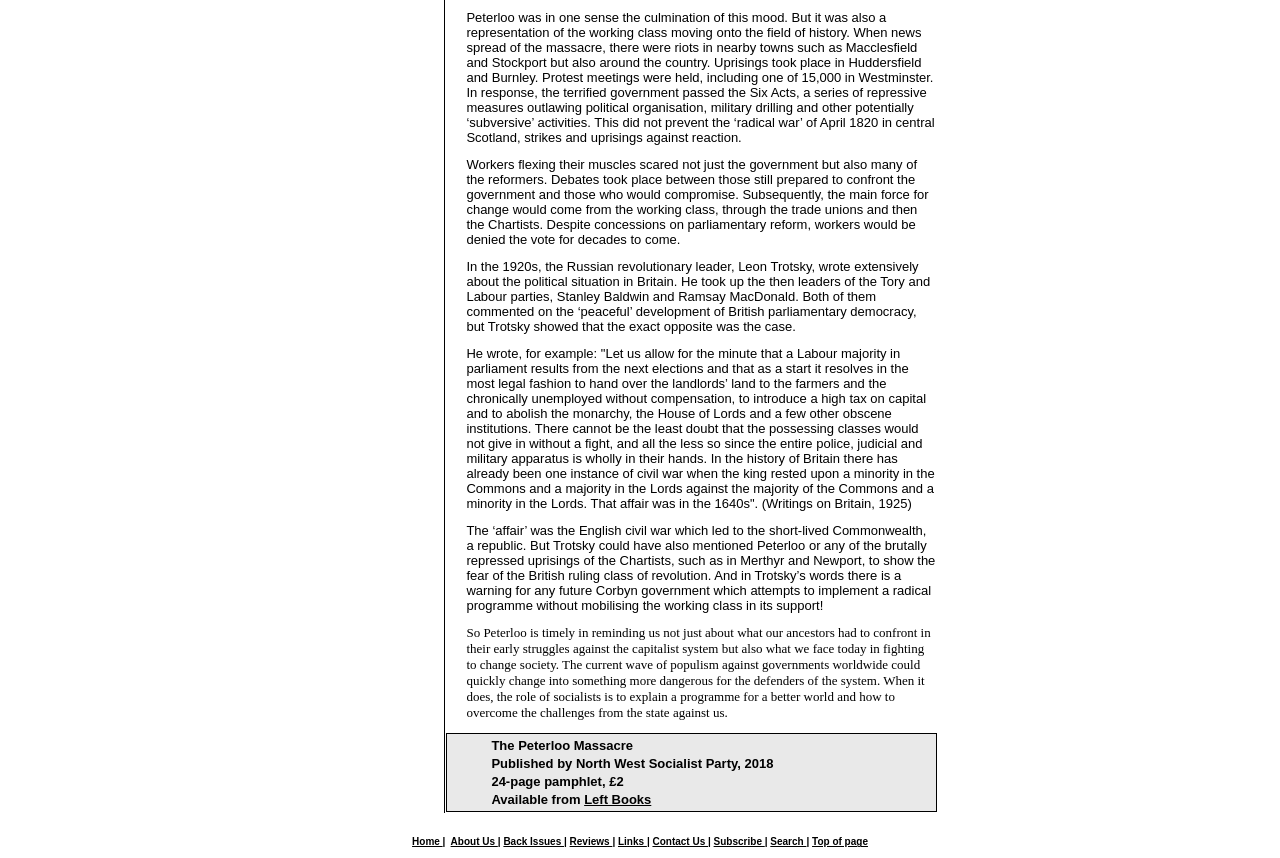What is the topic of the article?
Using the image as a reference, answer the question in detail.

The topic of the article can be determined by reading the static text elements, specifically the heading element with the text 'The Peterloo Massacre'. This heading is located at the top of the page, indicating that it is the main topic of the article.